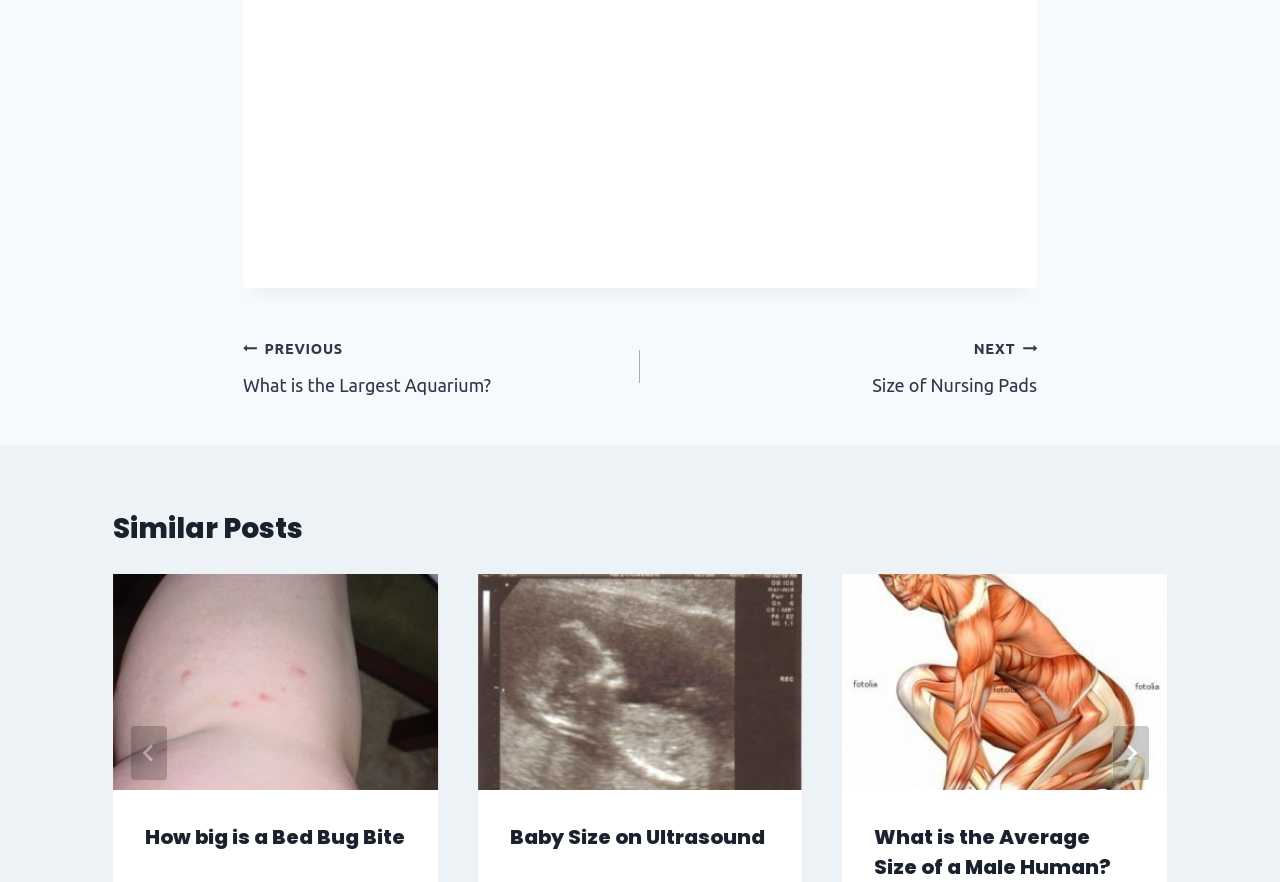How many similar posts are displayed?
Using the image as a reference, answer the question with a short word or phrase.

Three